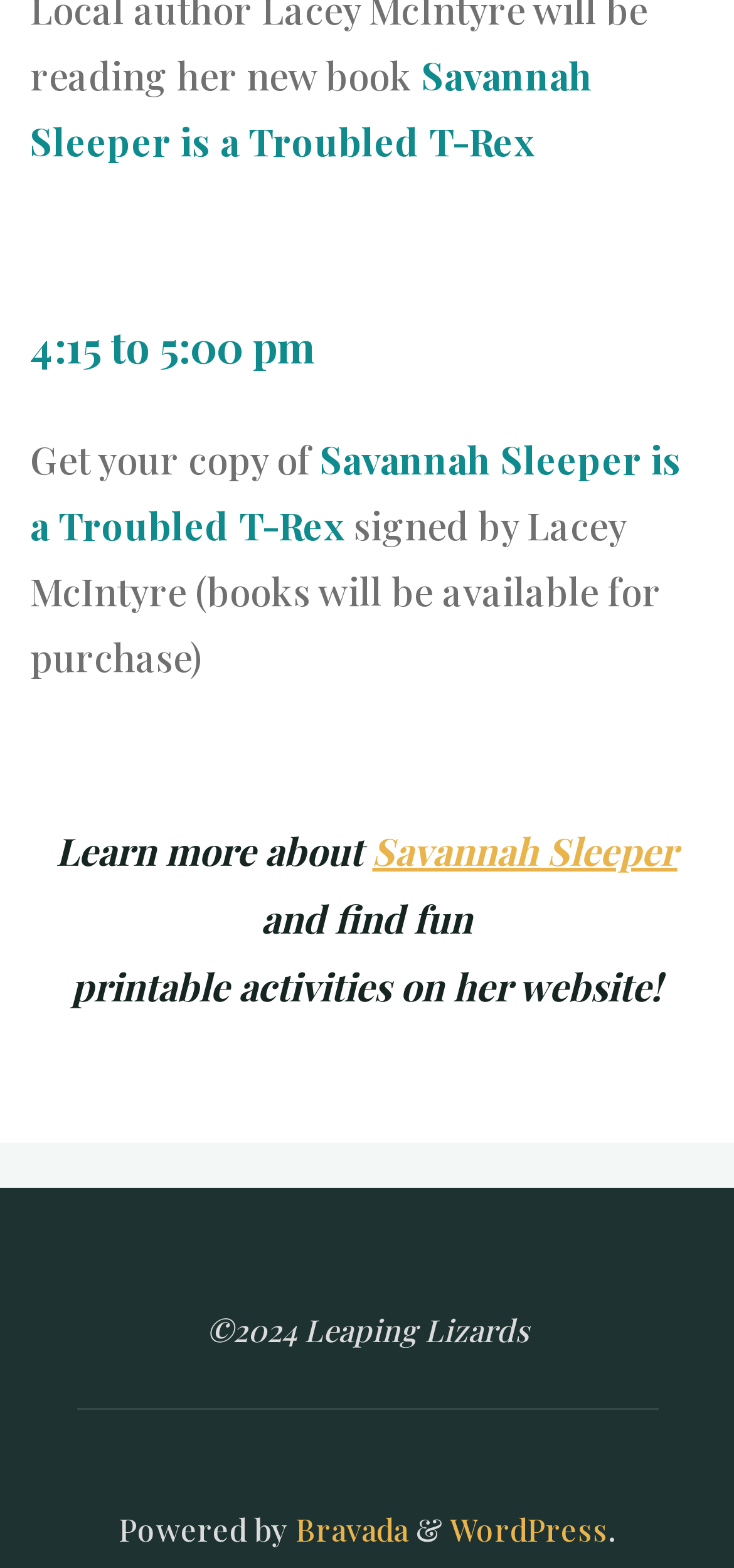From the element description: "Savannah Sleeper", extract the bounding box coordinates of the UI element. The coordinates should be expressed as four float numbers between 0 and 1, in the order [left, top, right, bottom].

[0.508, 0.526, 0.923, 0.559]